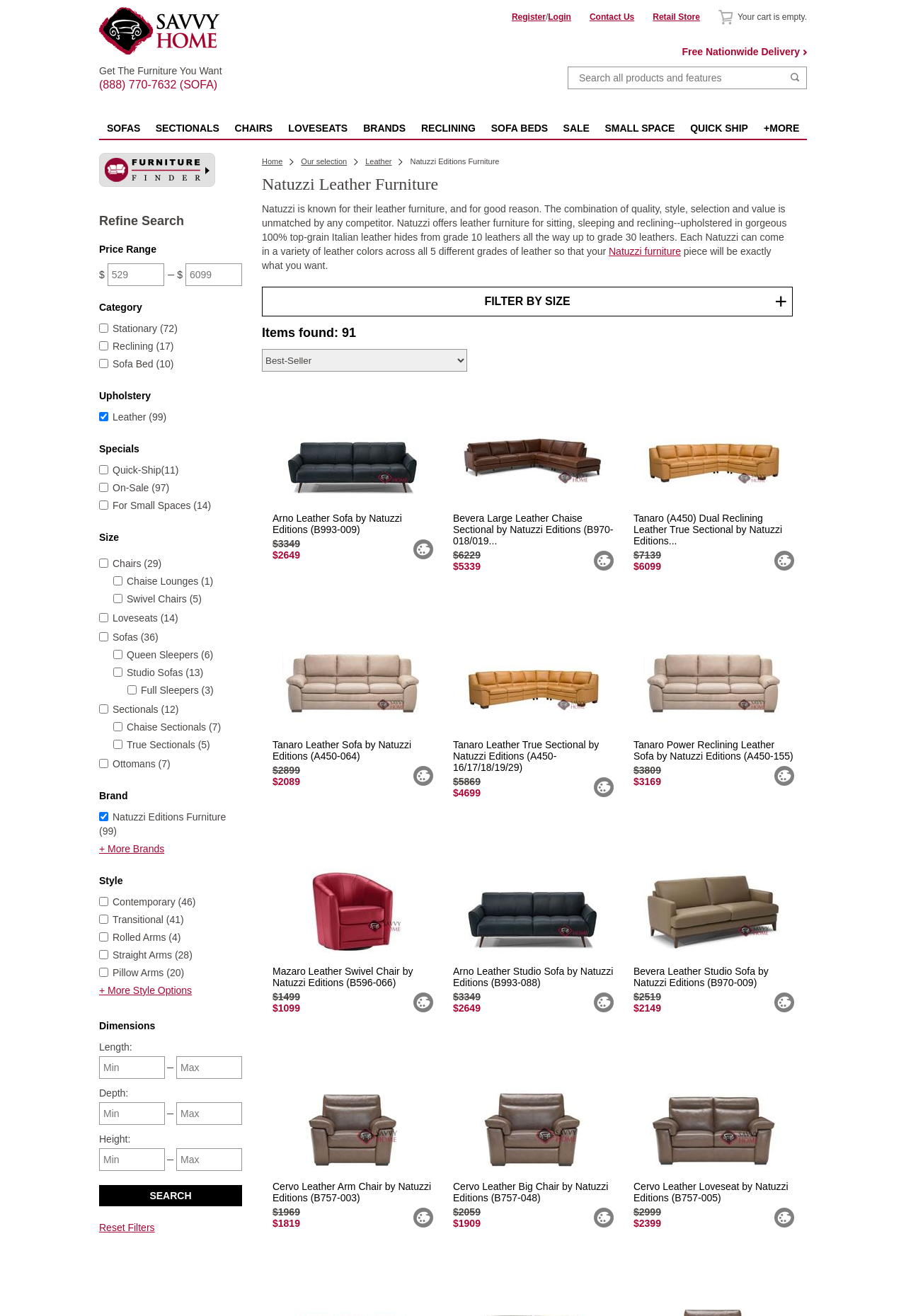Please specify the bounding box coordinates of the clickable section necessary to execute the following command: "Report an error".

None